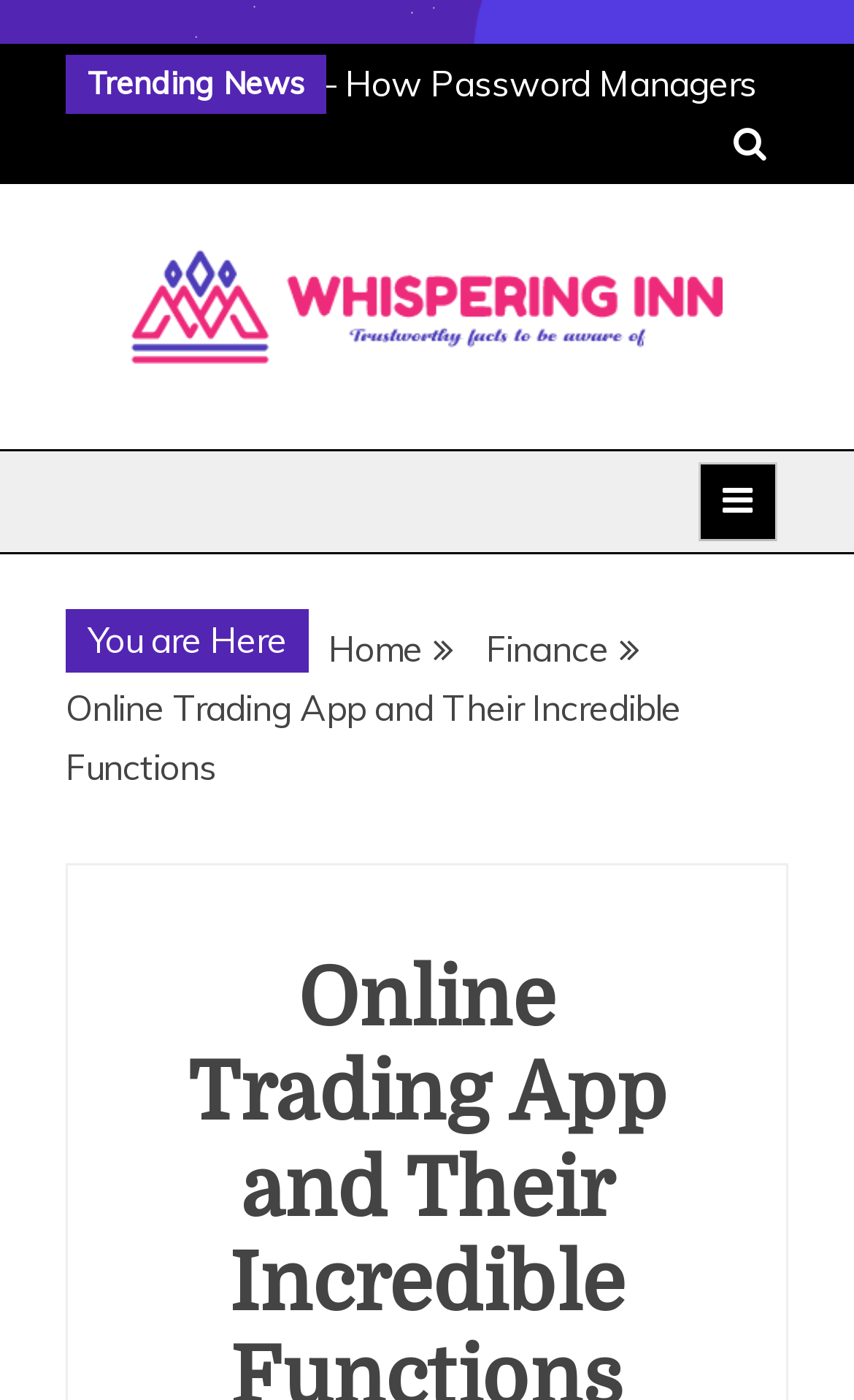Identify the bounding box coordinates of the clickable region to carry out the given instruction: "view trending news".

[0.103, 0.045, 0.356, 0.074]